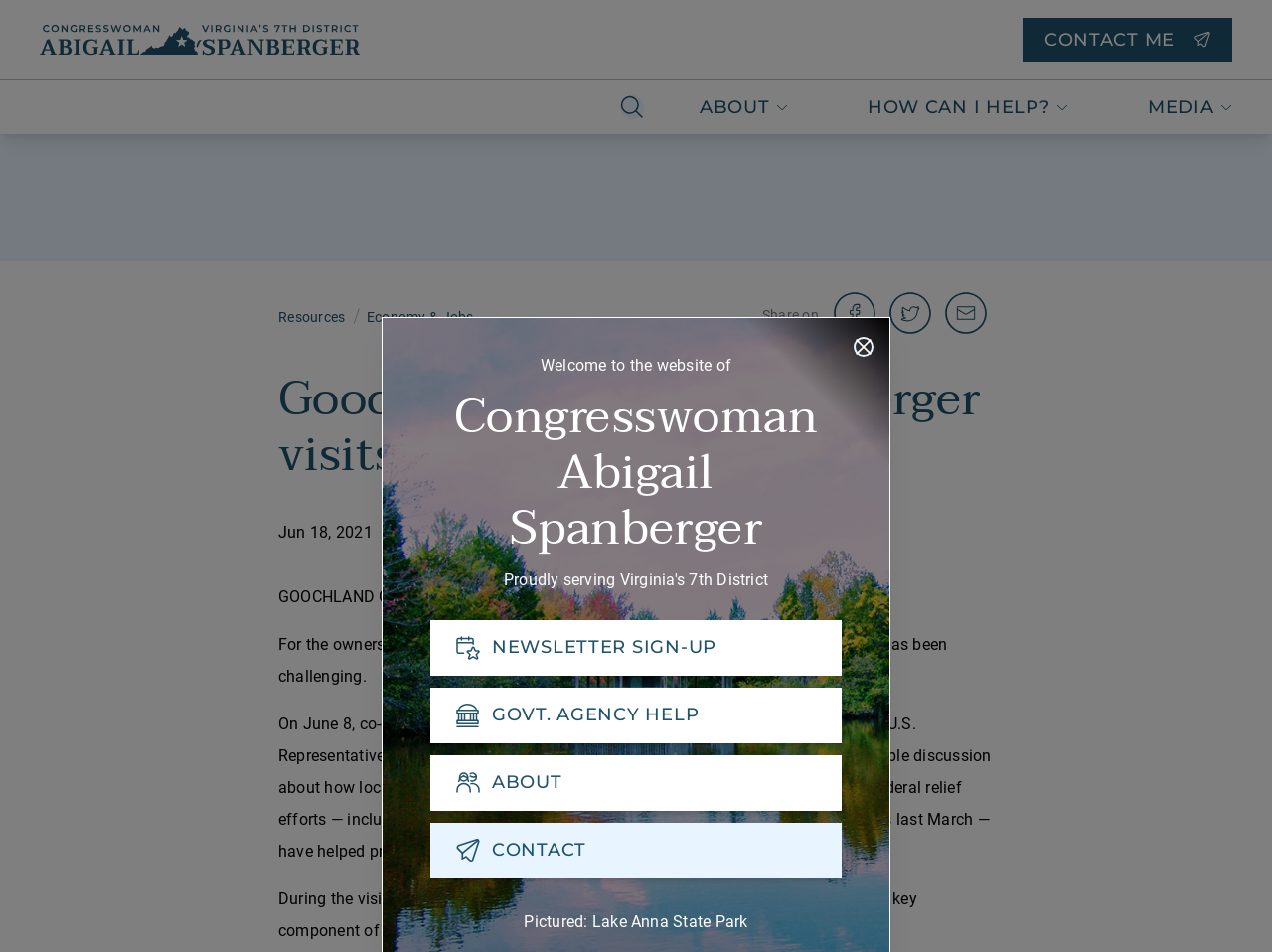Determine the bounding box coordinates for the clickable element required to fulfill the instruction: "Sign up for the newsletter". Provide the coordinates as four float numbers between 0 and 1, i.e., [left, top, right, bottom].

[0.338, 0.651, 0.662, 0.71]